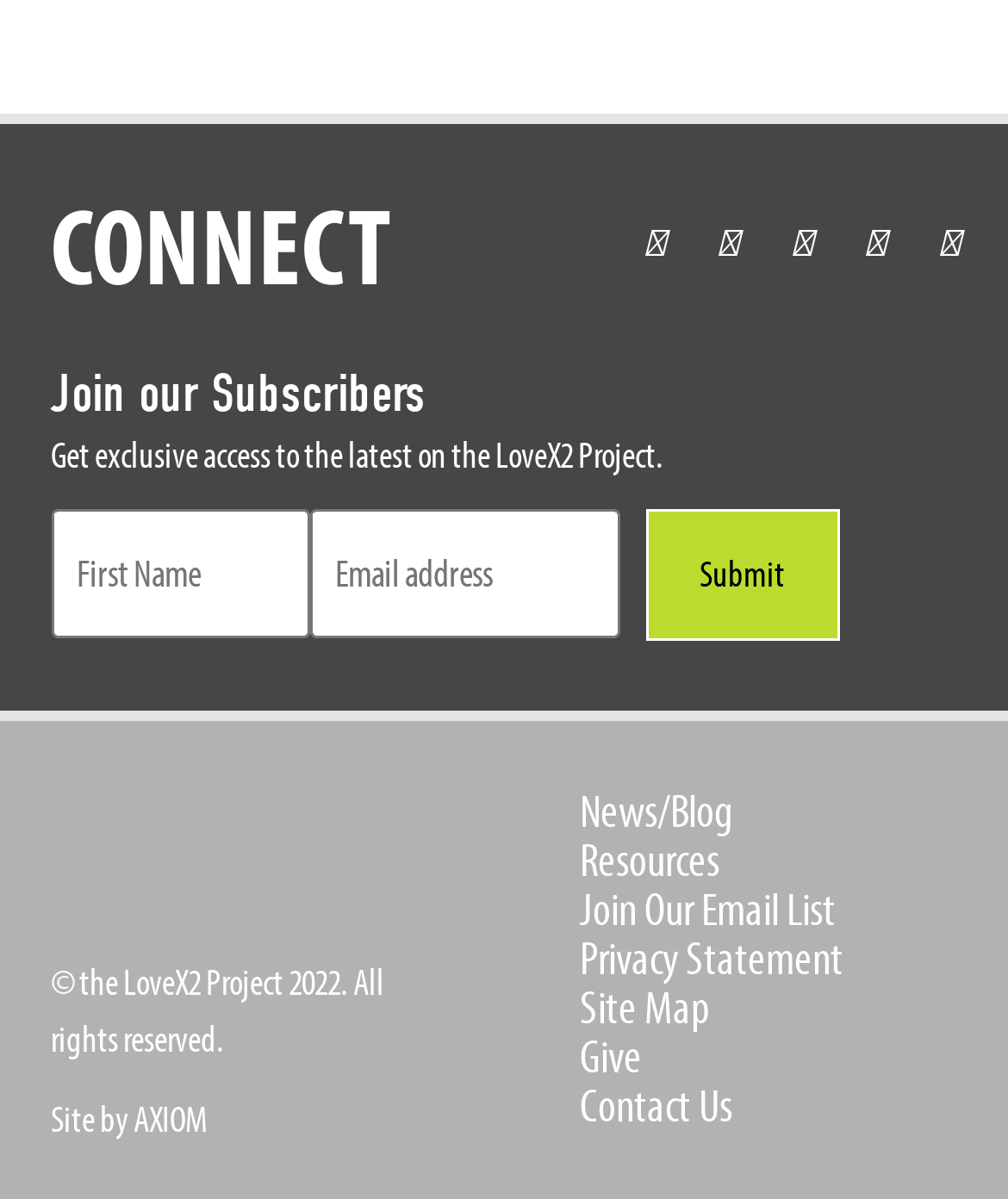What is the purpose of the form? Analyze the screenshot and reply with just one word or a short phrase.

To join subscribers